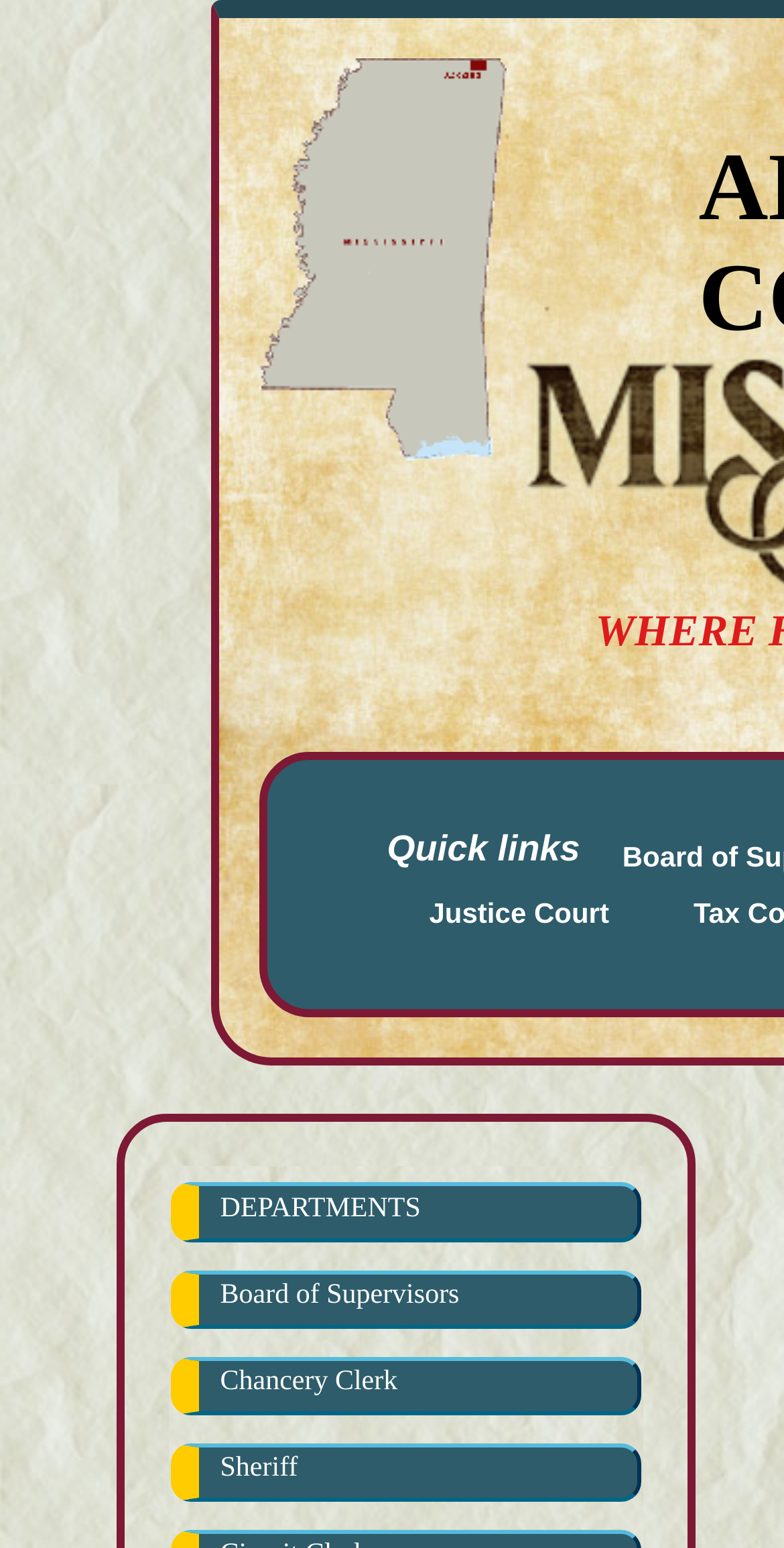Identify and provide the title of the webpage.


ALCORN COUNTY

WHERE HISTORY MEETS THE FUTURE